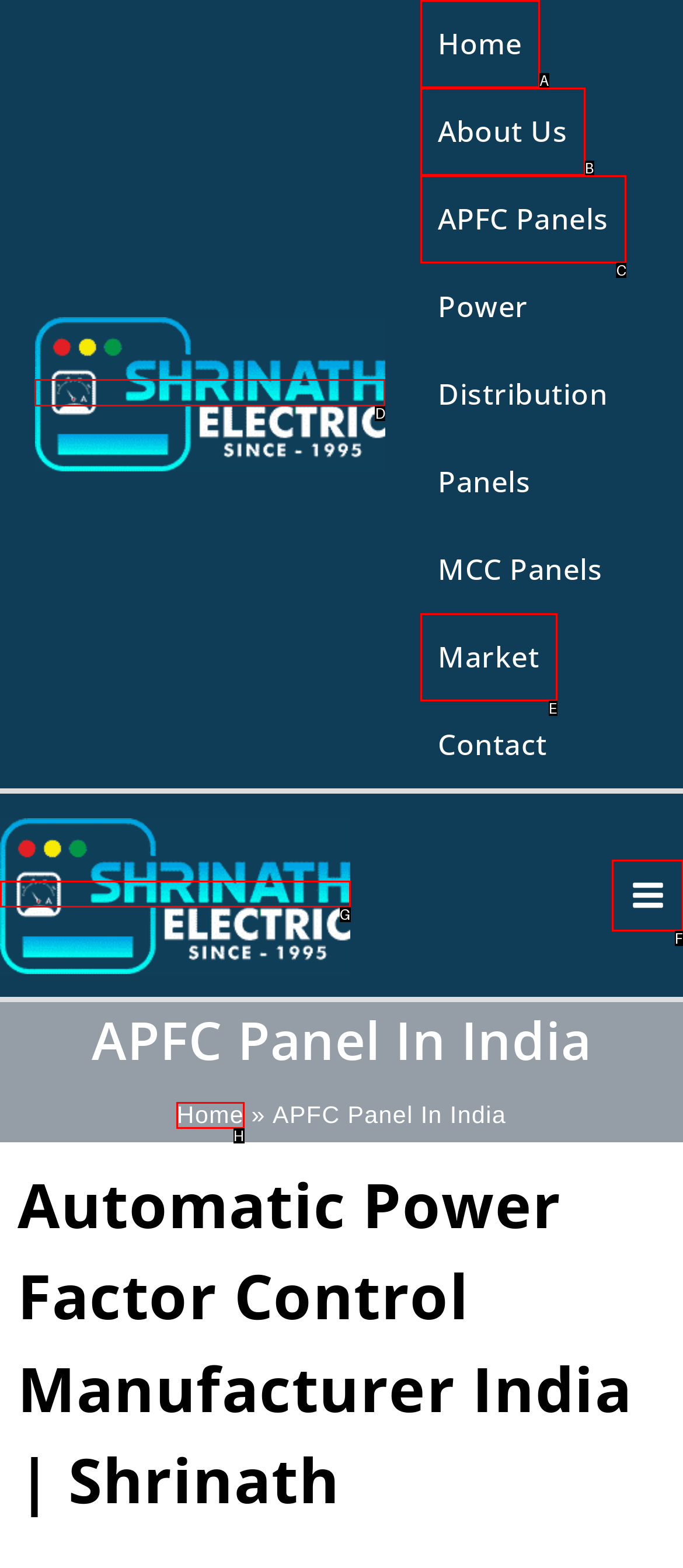From the given options, indicate the letter that corresponds to the action needed to complete this task: Click the Shrinath Electric Logo. Respond with only the letter.

D